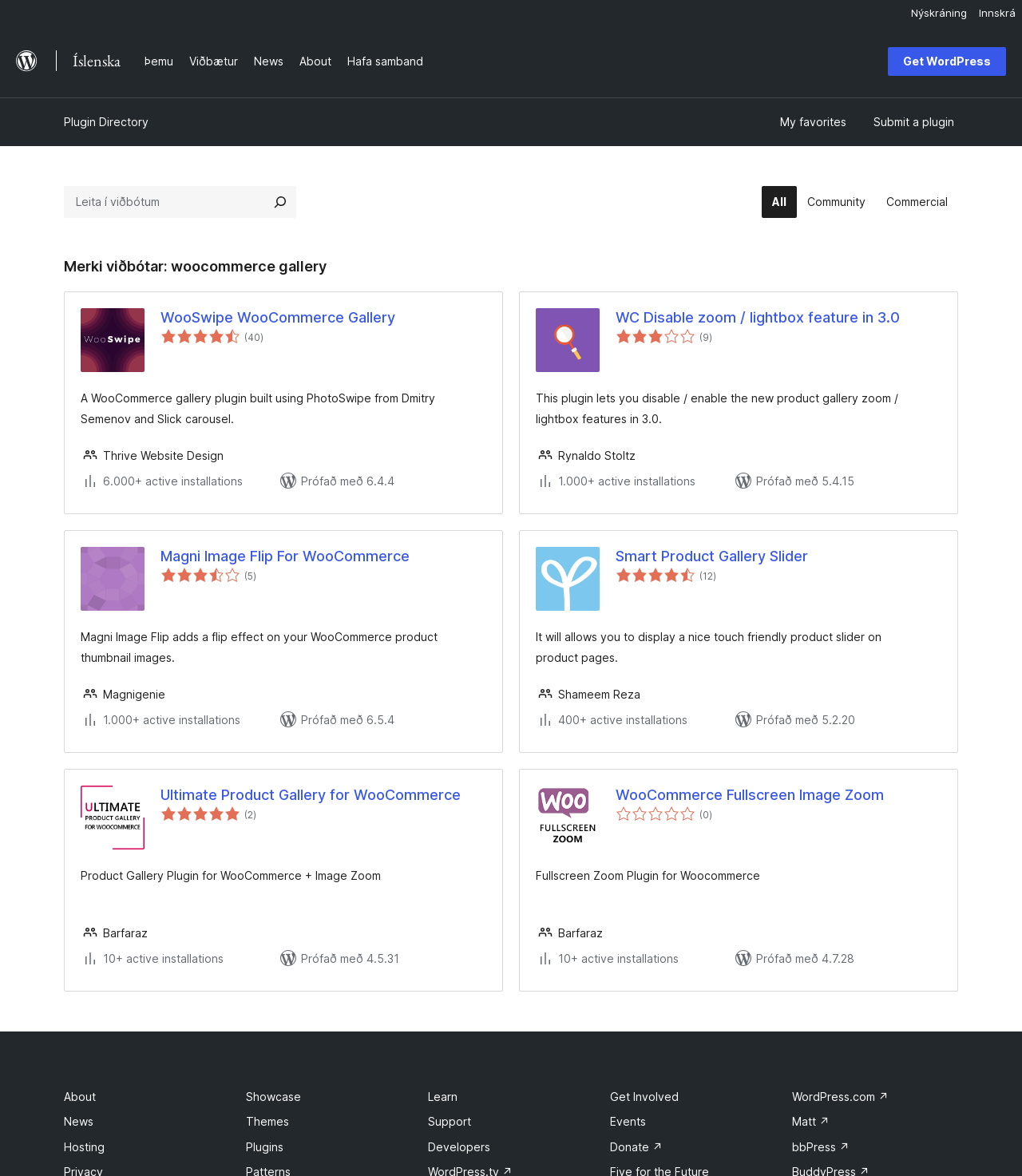Please pinpoint the bounding box coordinates for the region I should click to adhere to this instruction: "Click on the WooSwipe WooCommerce Gallery plugin".

[0.157, 0.262, 0.476, 0.278]